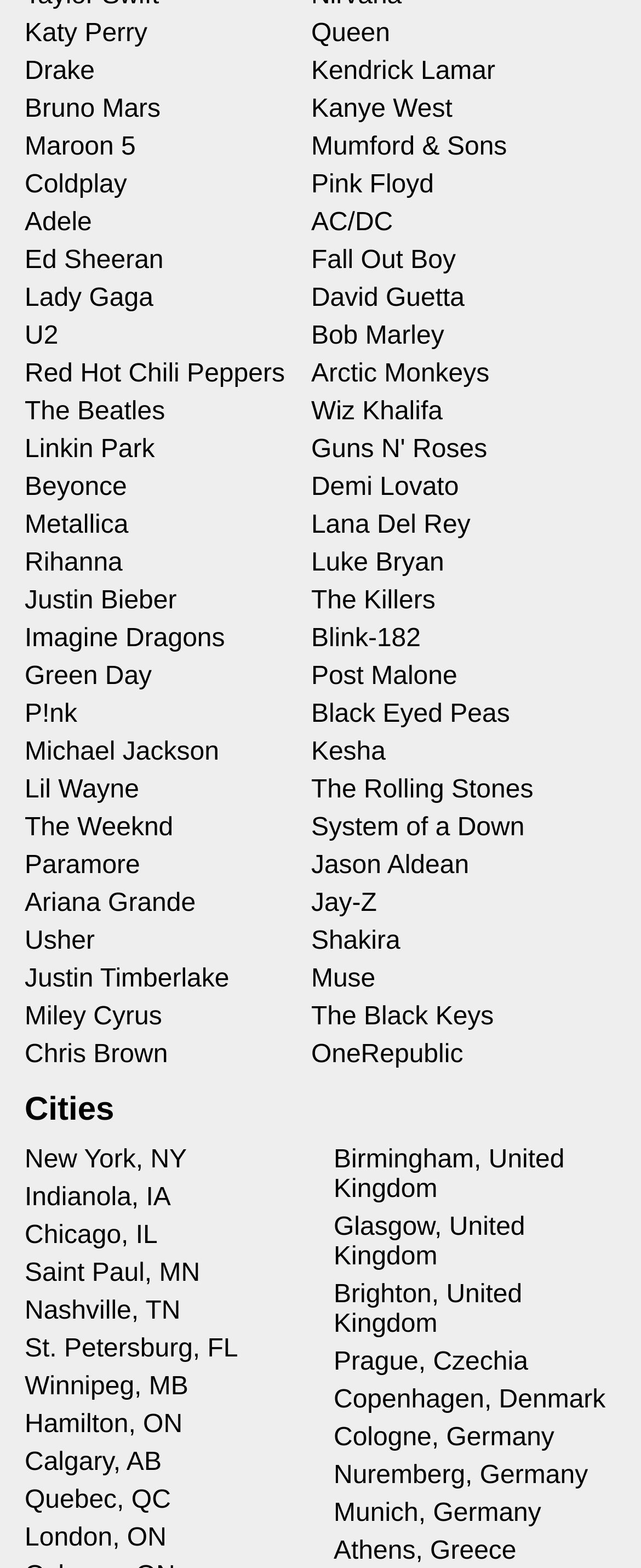Provide the bounding box coordinates of the HTML element this sentence describes: "CALENDAR". The bounding box coordinates consist of four float numbers between 0 and 1, i.e., [left, top, right, bottom].

None